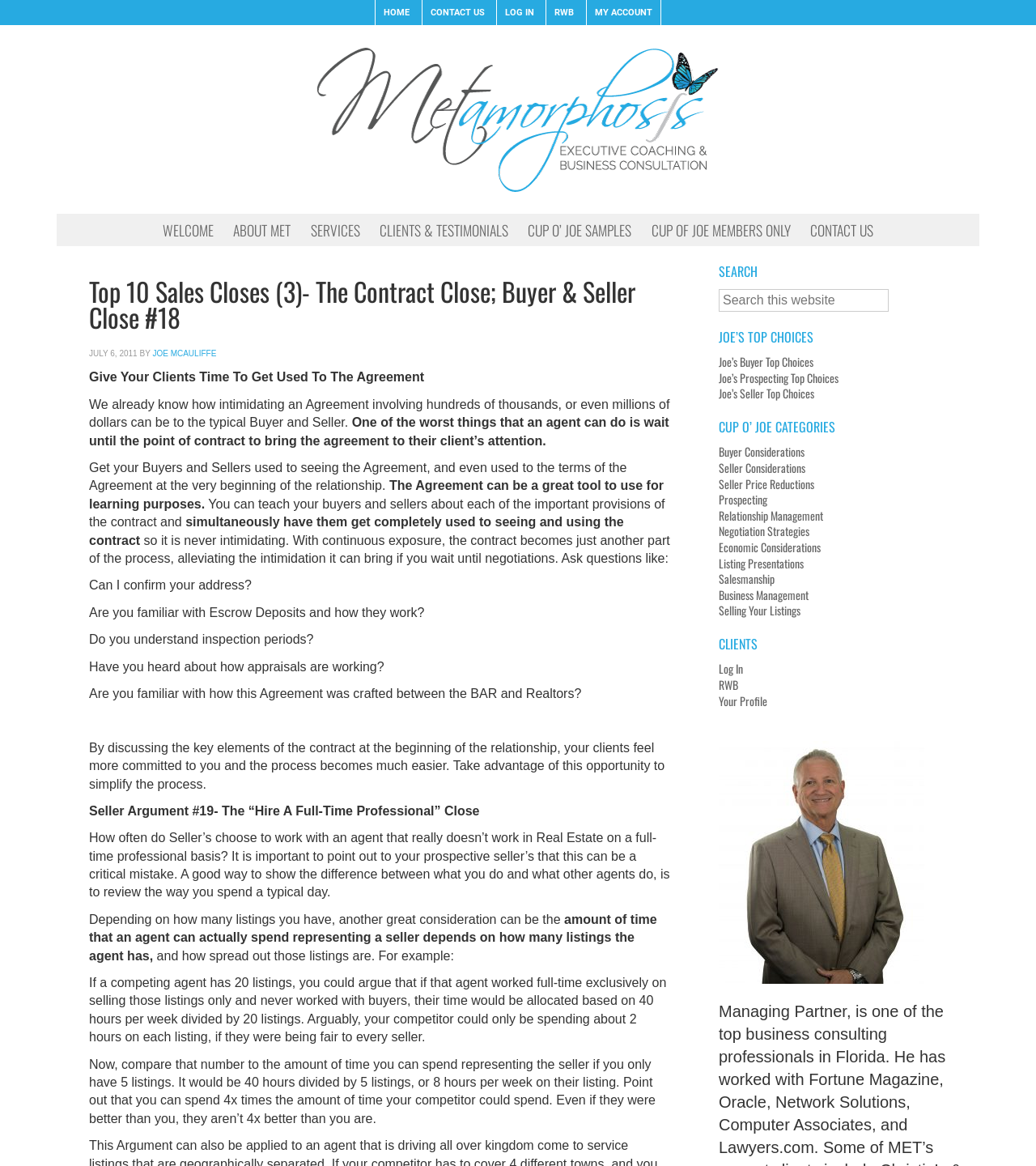Please study the image and answer the question comprehensively:
What is the purpose of discussing the key elements of the contract at the beginning of the relationship?

According to the webpage, discussing the key elements of the contract at the beginning of the relationship helps to simplify the process and makes the clients feel more committed to the agent and the process.